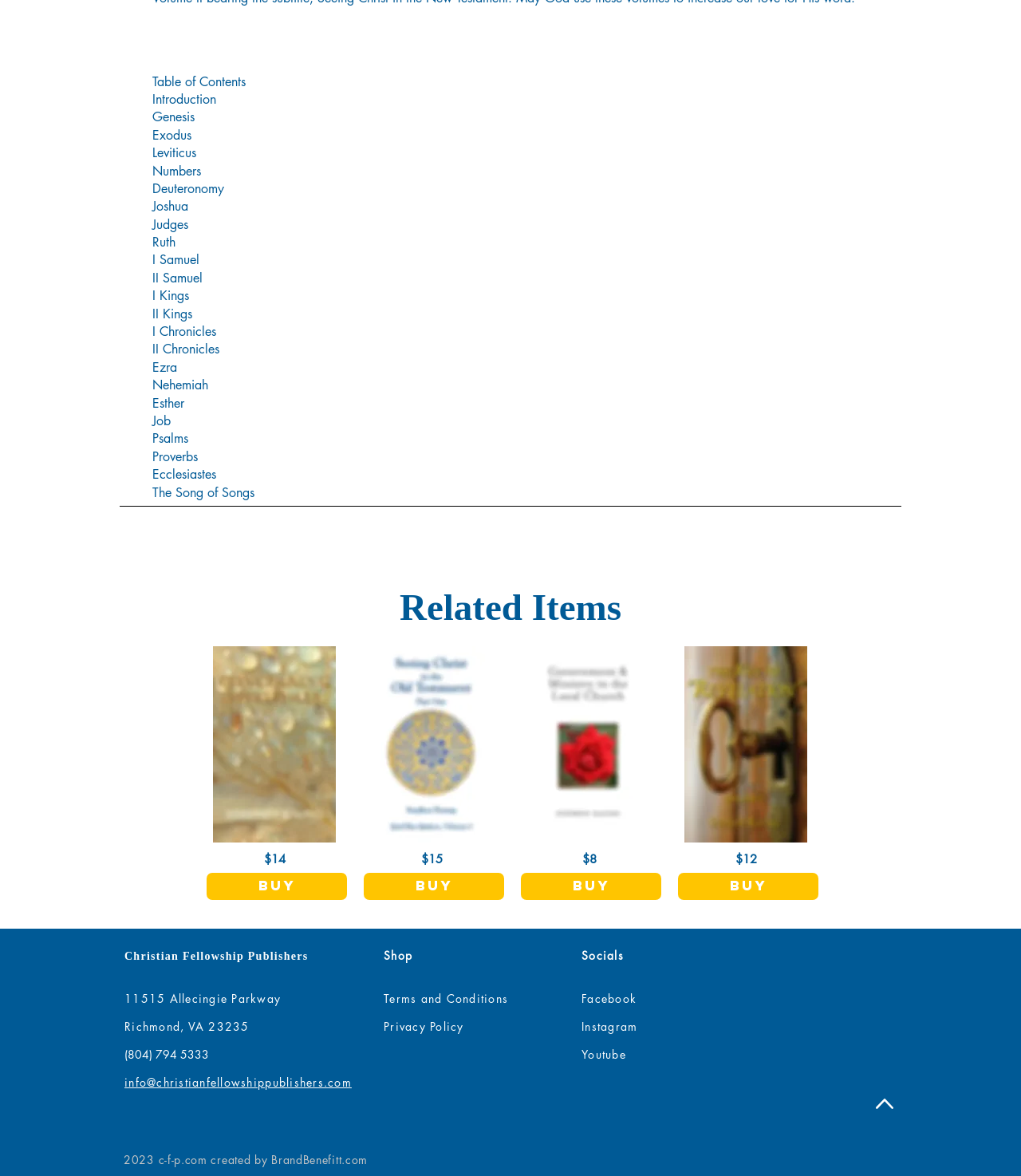What is the publisher's phone number?
Refer to the screenshot and respond with a concise word or phrase.

(804) 794 5333